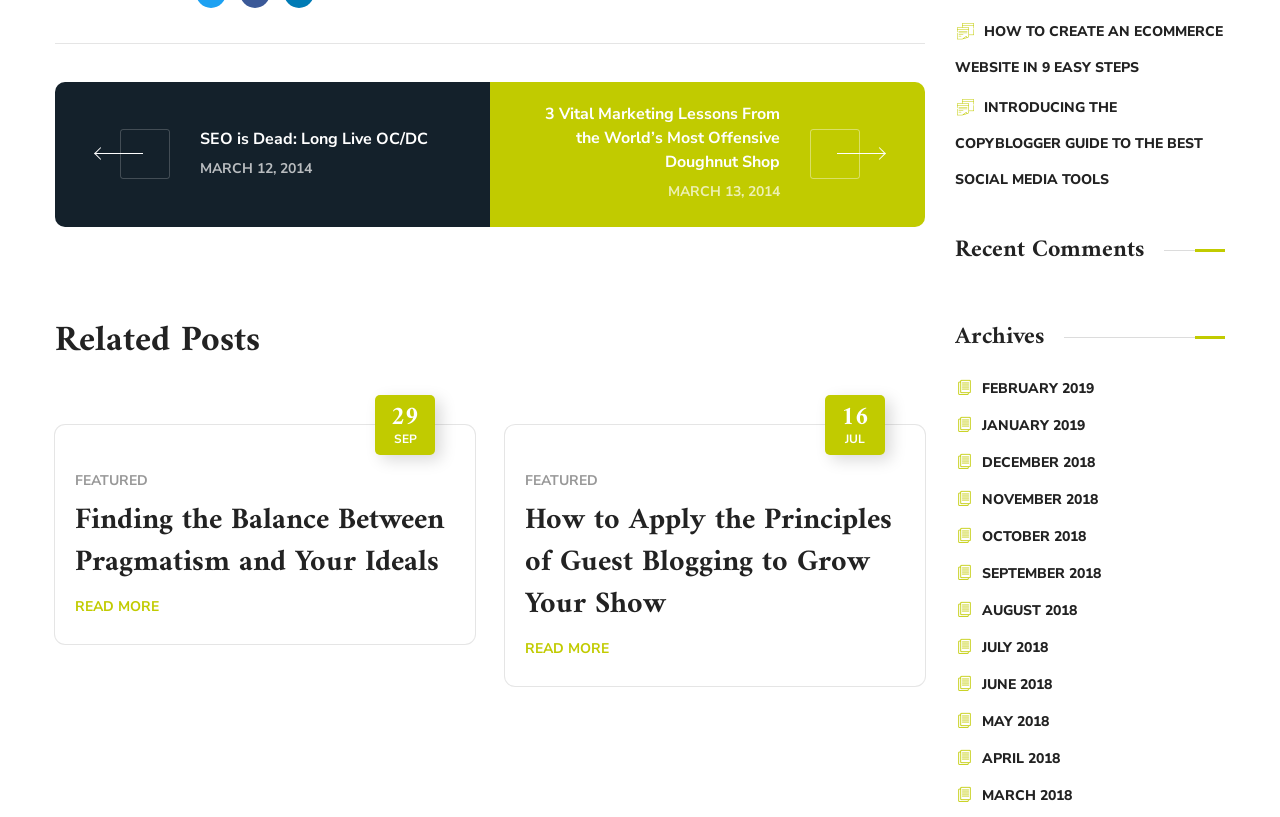What is the title of the first related post?
Based on the image, give a concise answer in the form of a single word or short phrase.

Finding the Balance Between Pragmatism and Your Ideals